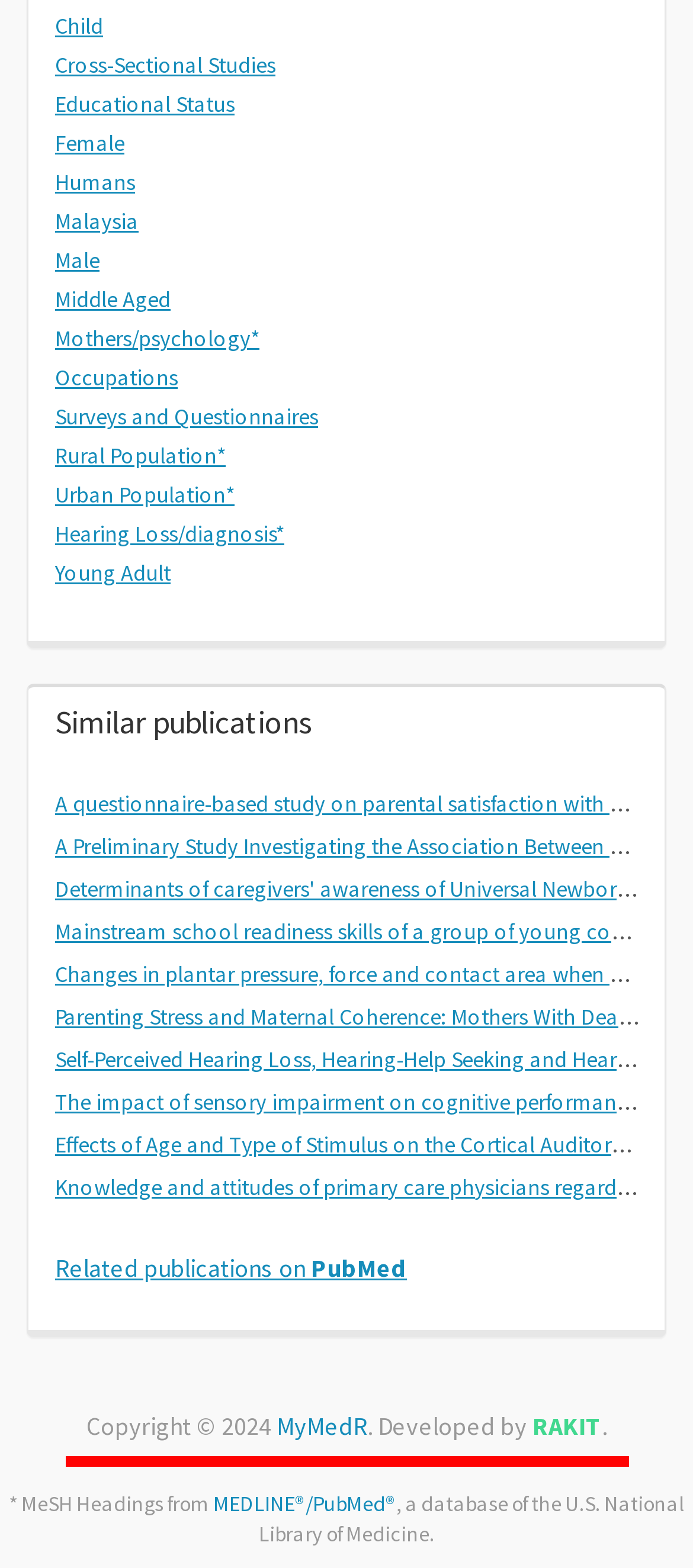Please provide a detailed answer to the question below by examining the image:
What is the copyright year of the webpage?

The StaticText element at the bottom of the webpage displays the copyright information, which includes the year 2024.